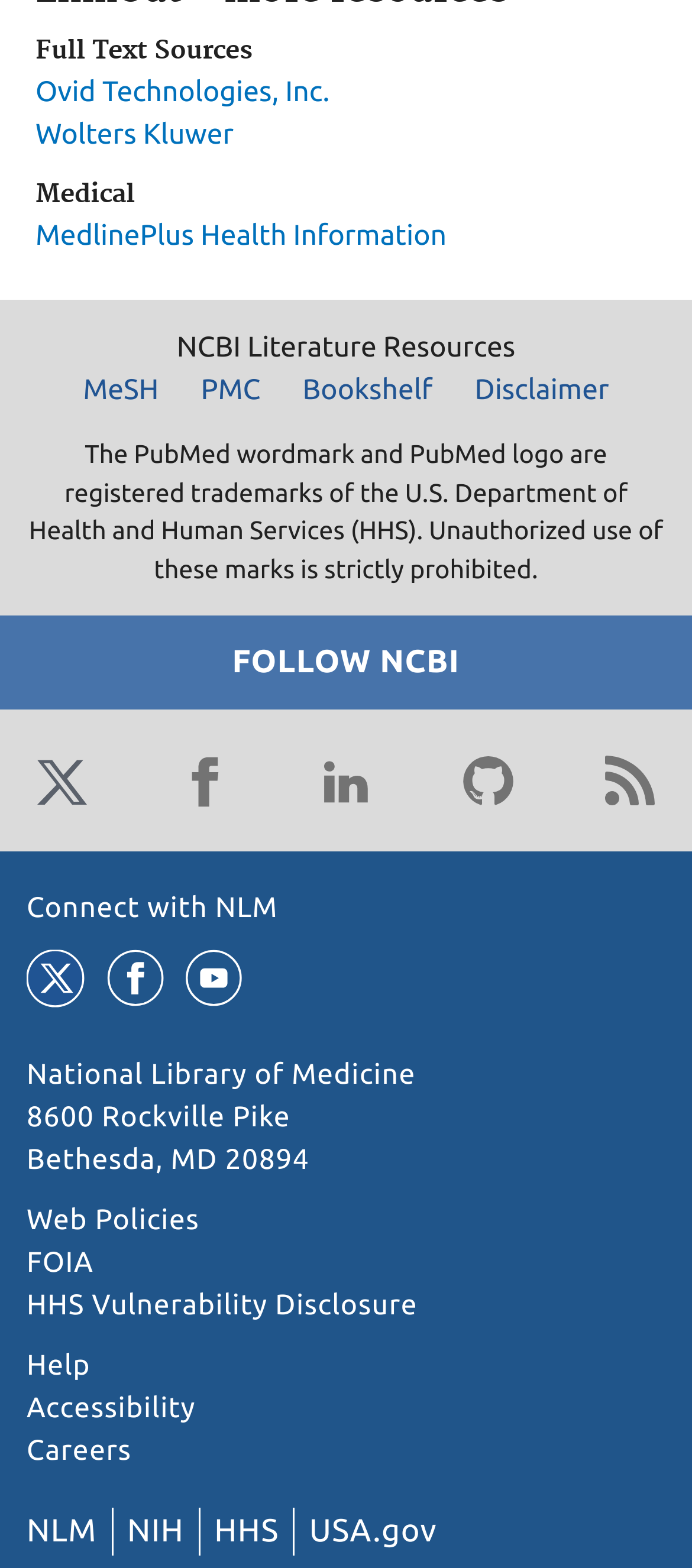Given the element description Web Policies, identify the bounding box coordinates for the UI element on the webpage screenshot. The format should be (top-left x, top-left y, bottom-right x, bottom-right y), with values between 0 and 1.

[0.038, 0.768, 0.288, 0.789]